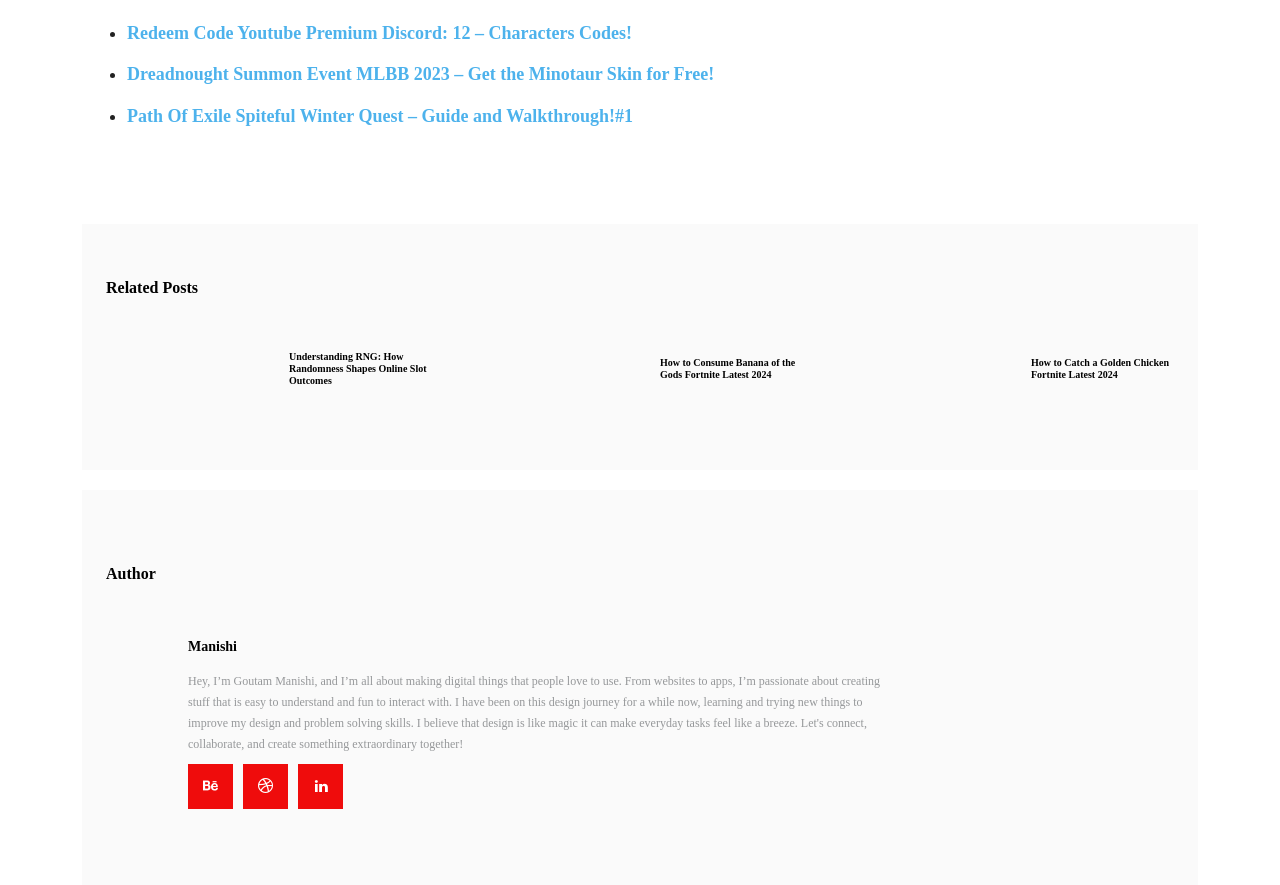Please find the bounding box coordinates of the section that needs to be clicked to achieve this instruction: "Check out How to Consume Banana of the Gods Fortnite".

[0.516, 0.403, 0.627, 0.43]